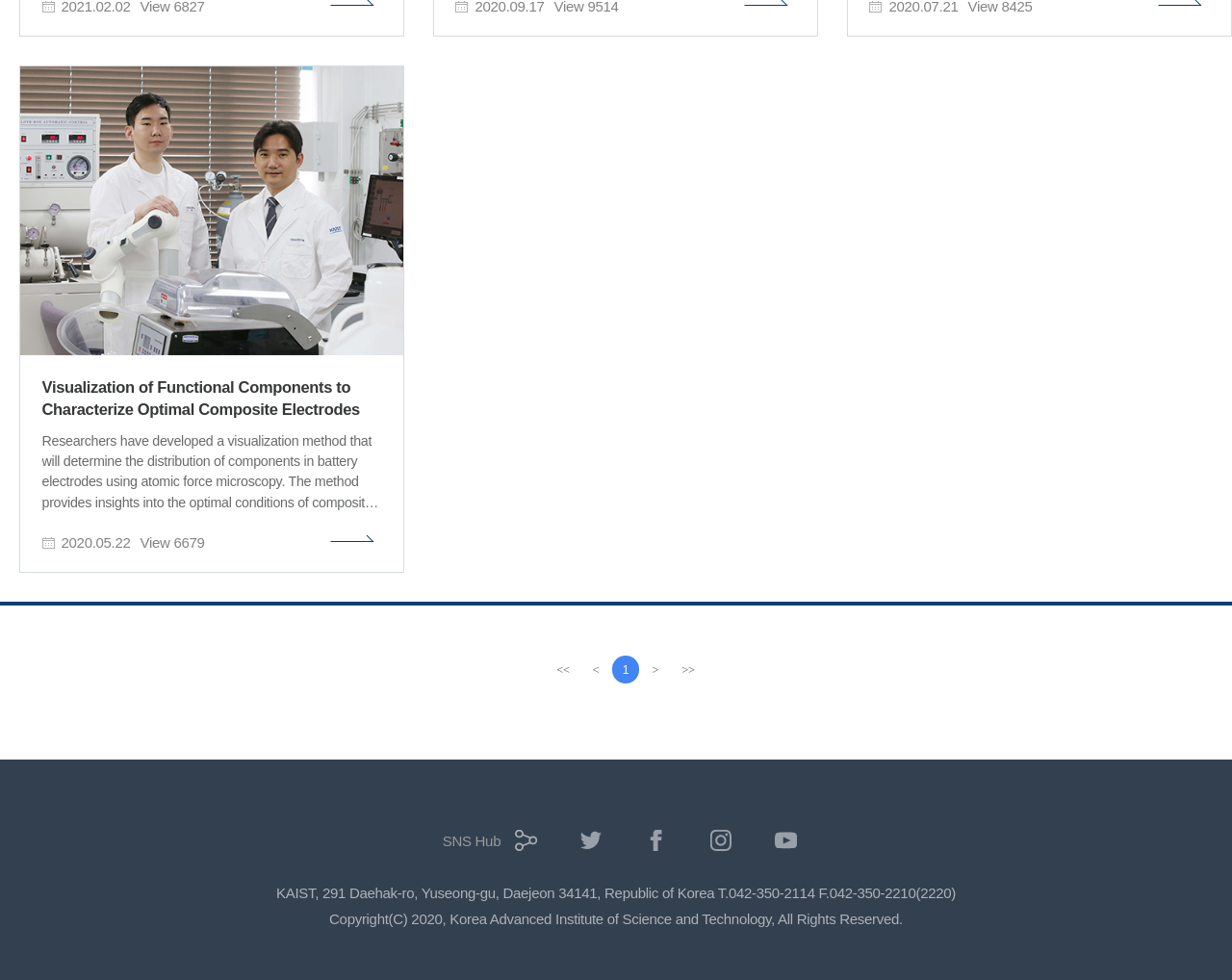Using the description ">>마지막 페이지 1", predict the bounding box of the relevant HTML element.

[0.548, 0.669, 0.571, 0.698]